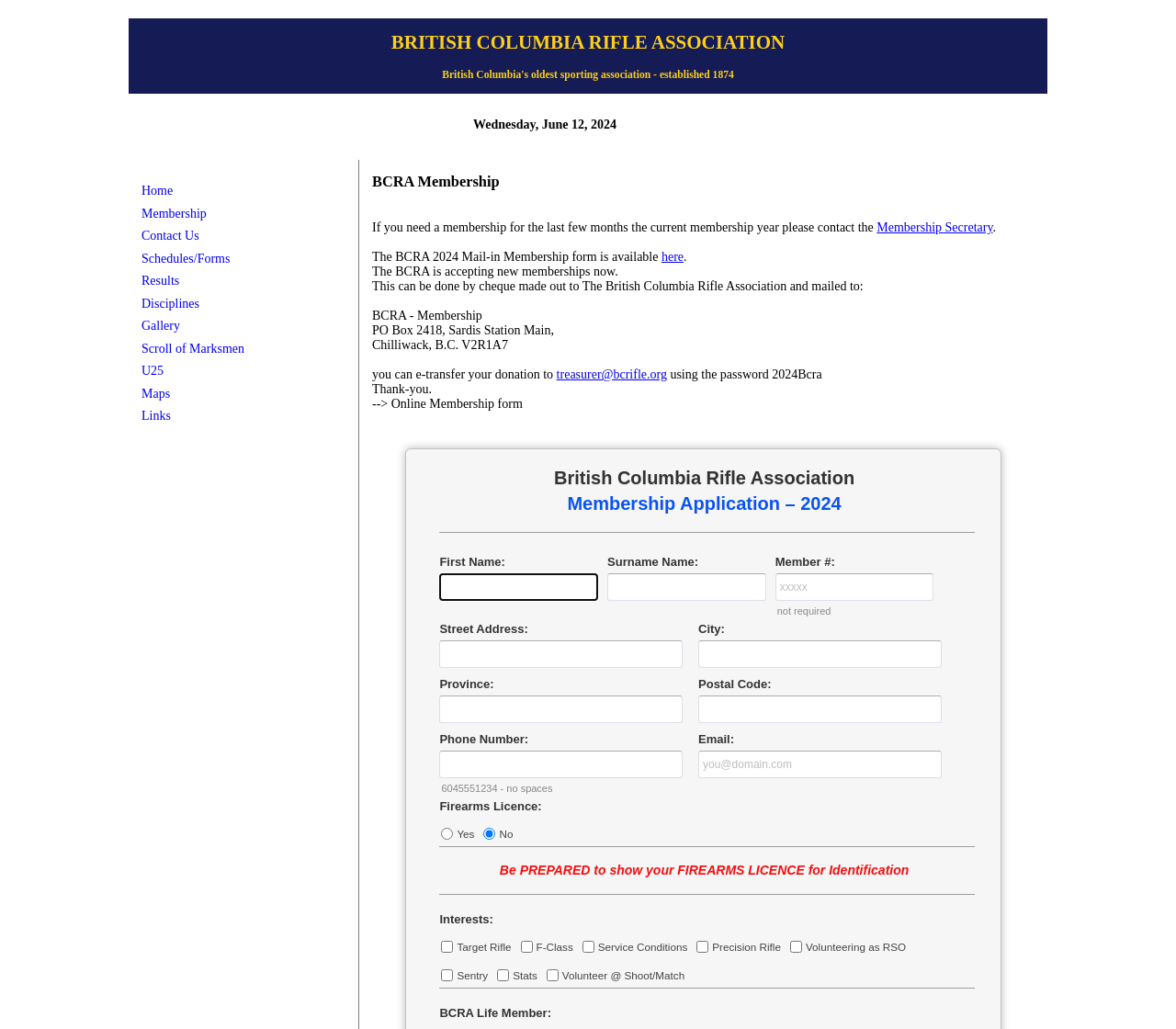Using the element description provided, determine the bounding box coordinates in the format (top-left x, top-left y, bottom-right x, bottom-right y). Ensure that all values are floating point numbers between 0 and 1. Element description: Contact Us

[0.12, 0.222, 0.169, 0.236]